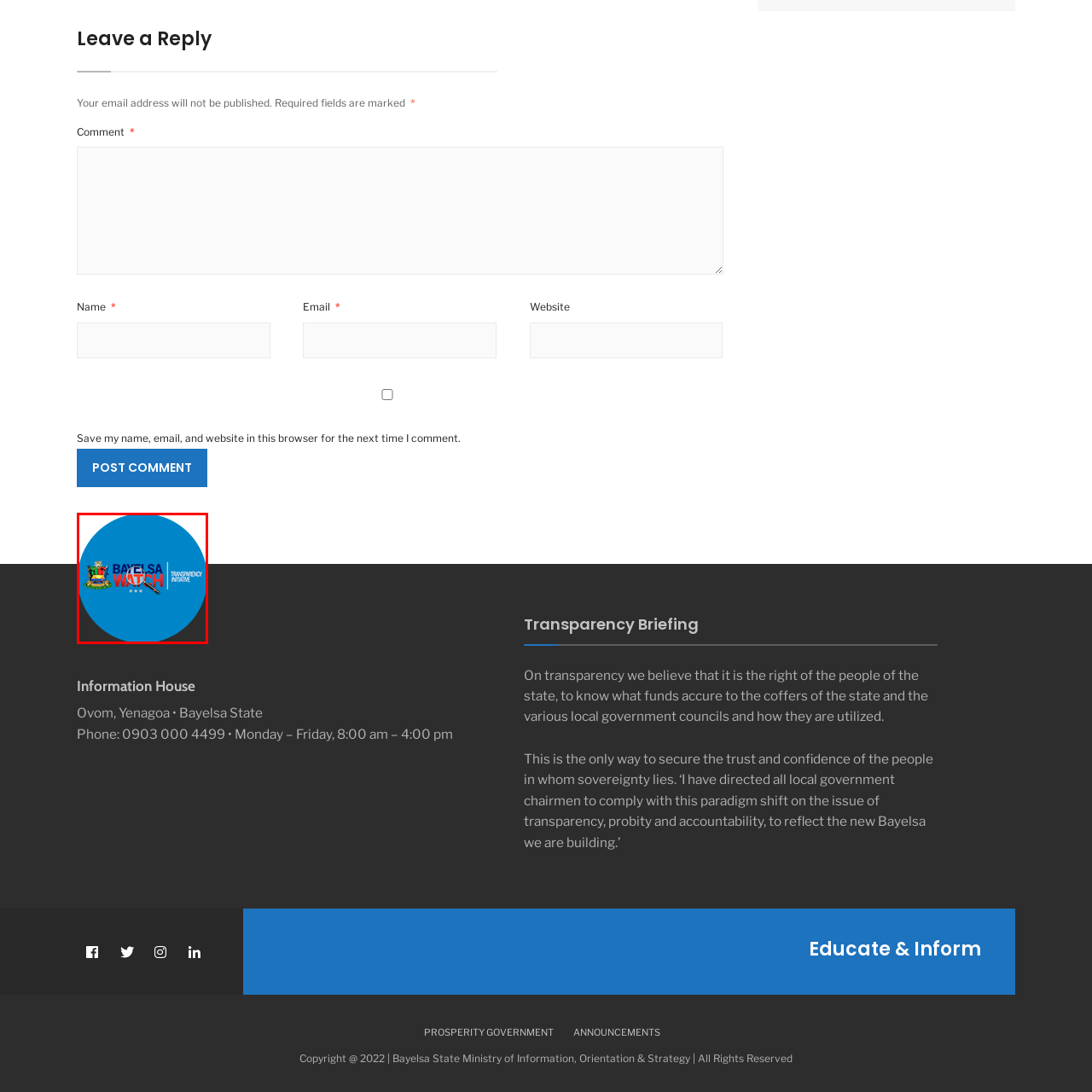Observe the image inside the red bounding box and answer briefly using a single word or phrase: What is the main focus of Bayelsa Watch?

Transparency in governance